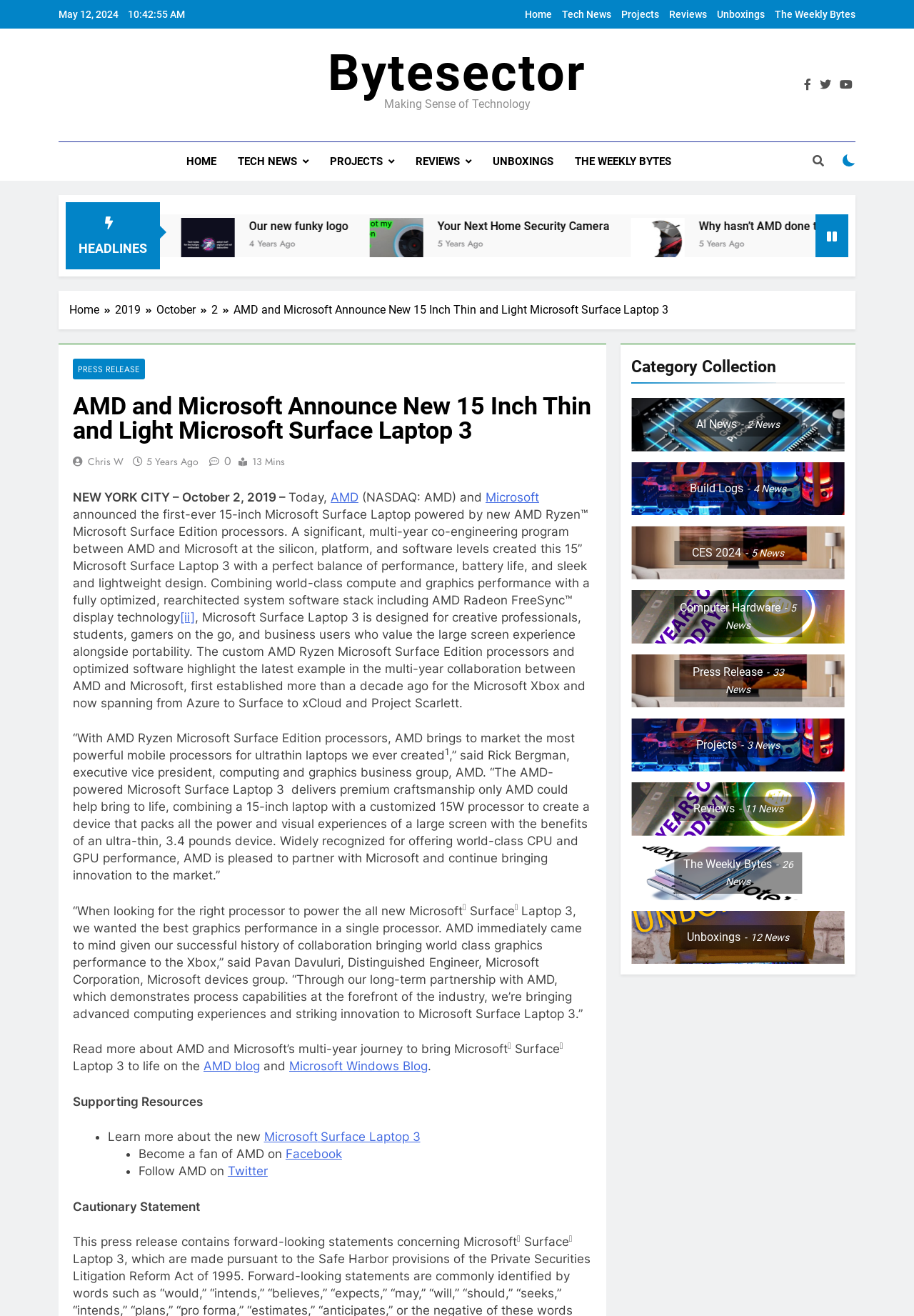What is the date of the article?
Offer a detailed and full explanation in response to the question.

I found the date of the article by looking at the top of the webpage, where it says 'May 12, 2024' in a static text element.